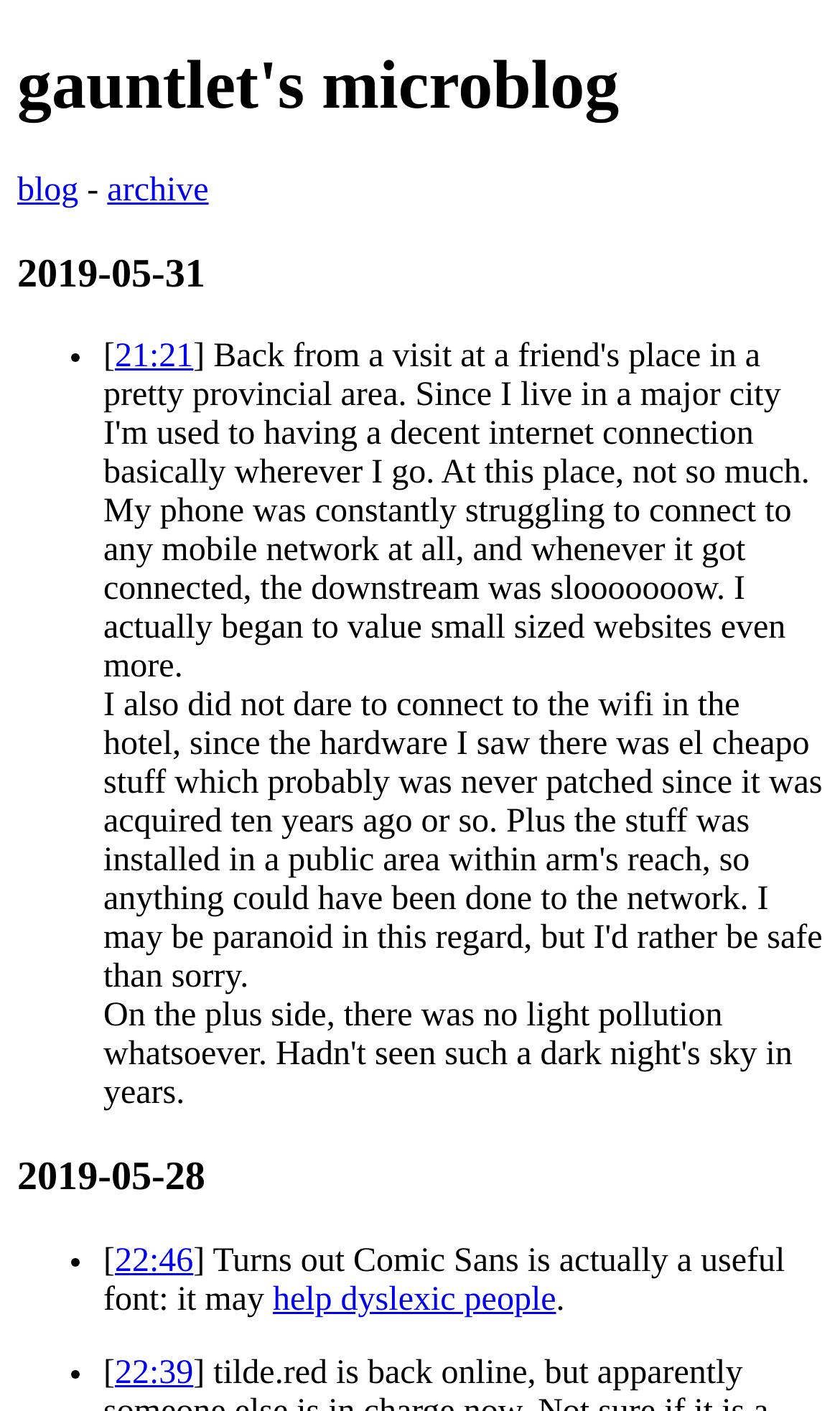Provide a one-word or one-phrase answer to the question:
How many posts are on this page?

4